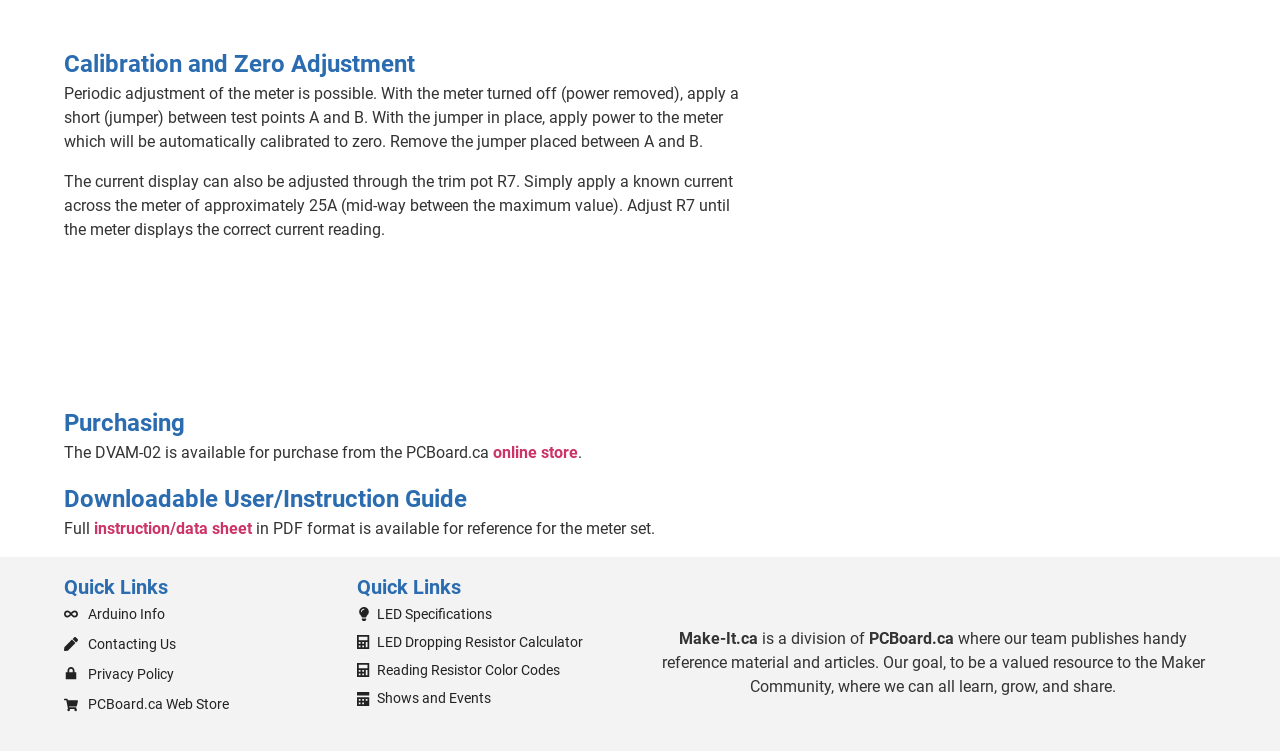Find the bounding box coordinates of the element to click in order to complete this instruction: "Go to the 'PCBoard.ca Web Store'". The bounding box coordinates must be four float numbers between 0 and 1, denoted as [left, top, right, bottom].

[0.05, 0.922, 0.179, 0.955]